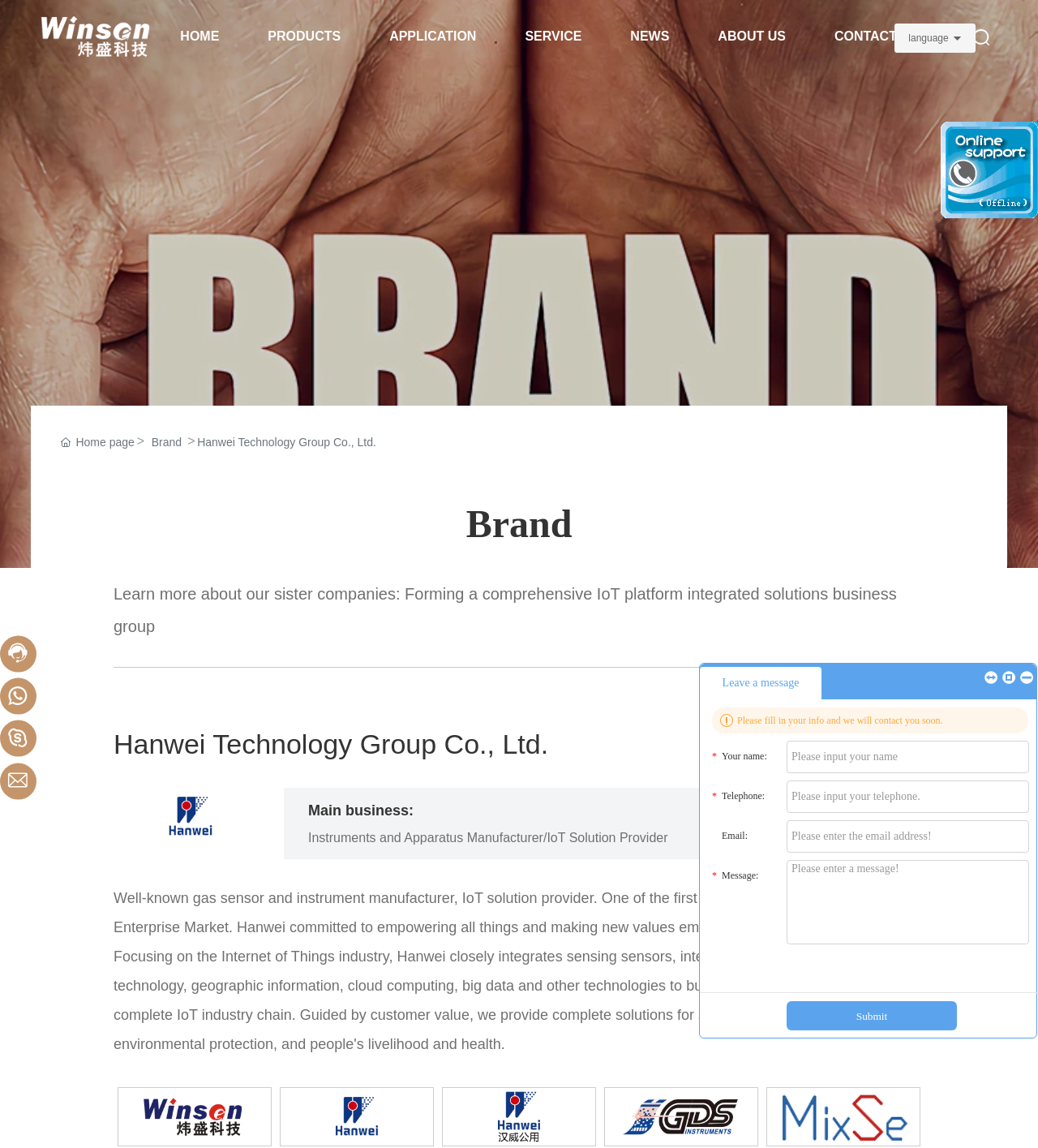Please locate the bounding box coordinates of the element that needs to be clicked to achieve the following instruction: "Click the language dropdown". The coordinates should be four float numbers between 0 and 1, i.e., [left, top, right, bottom].

[0.875, 0.028, 0.914, 0.038]